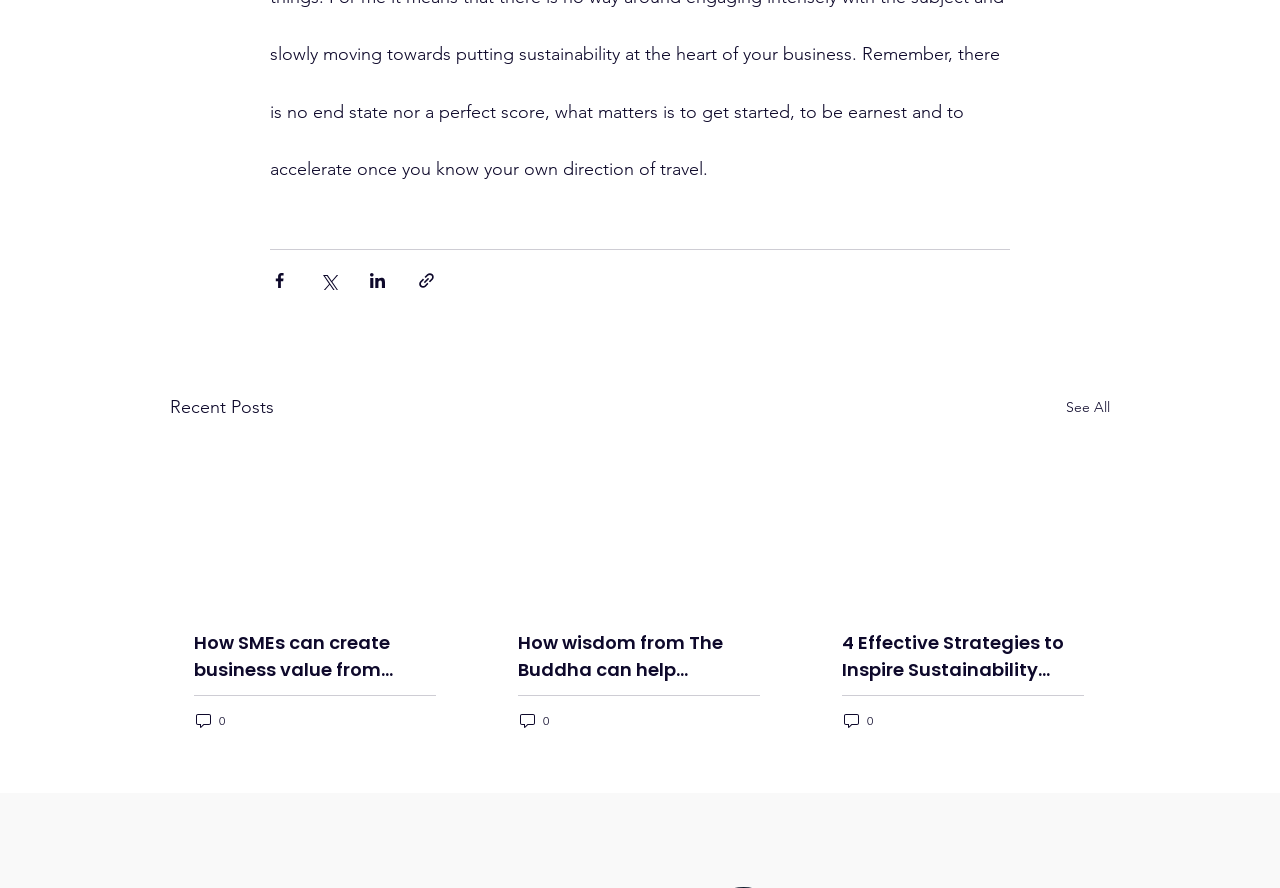Give a short answer to this question using one word or a phrase:
How many comments does the first article have?

0 comments